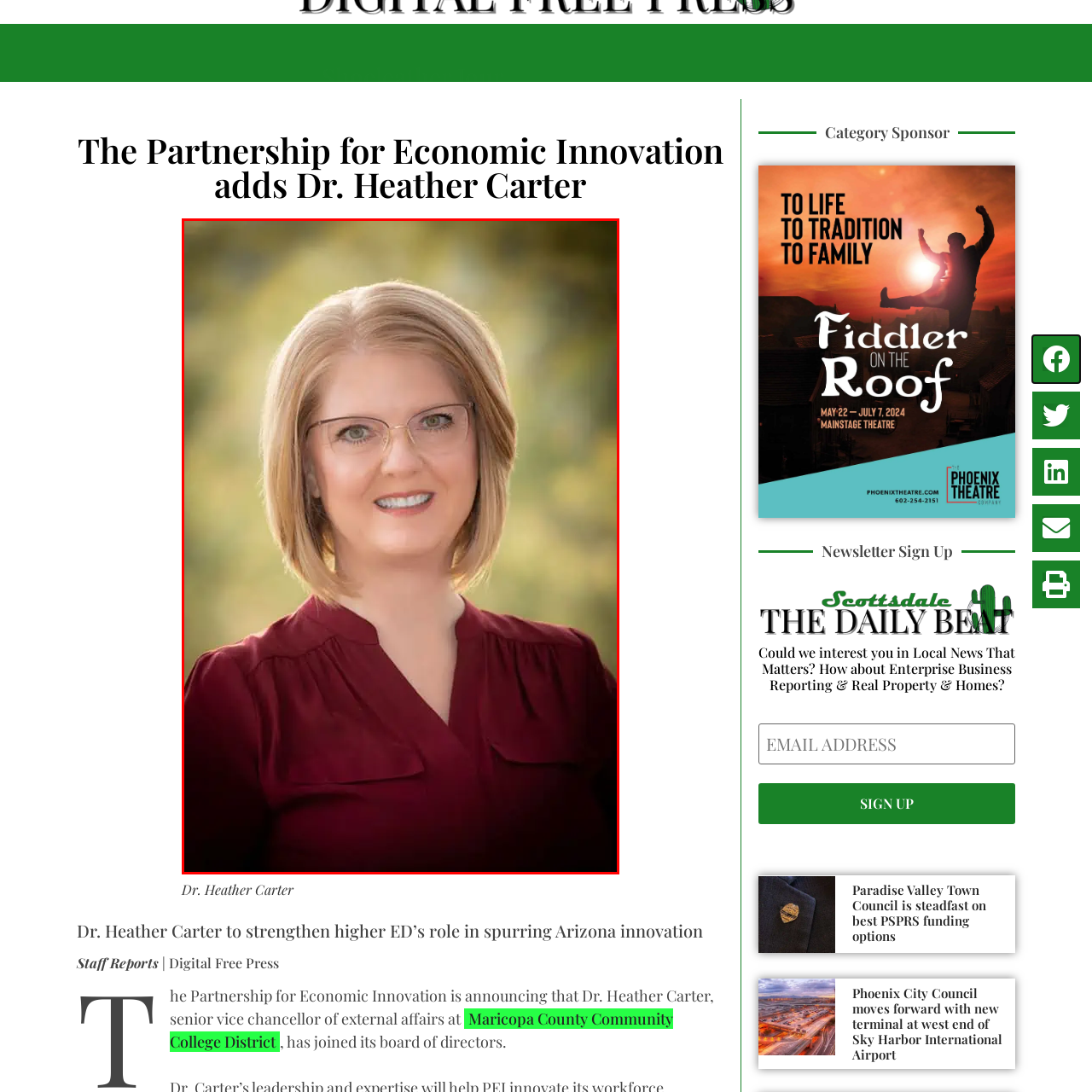What is Dr. Heather Carter's new role? Observe the image within the red bounding box and give a one-word or short-phrase answer.

Board of directors